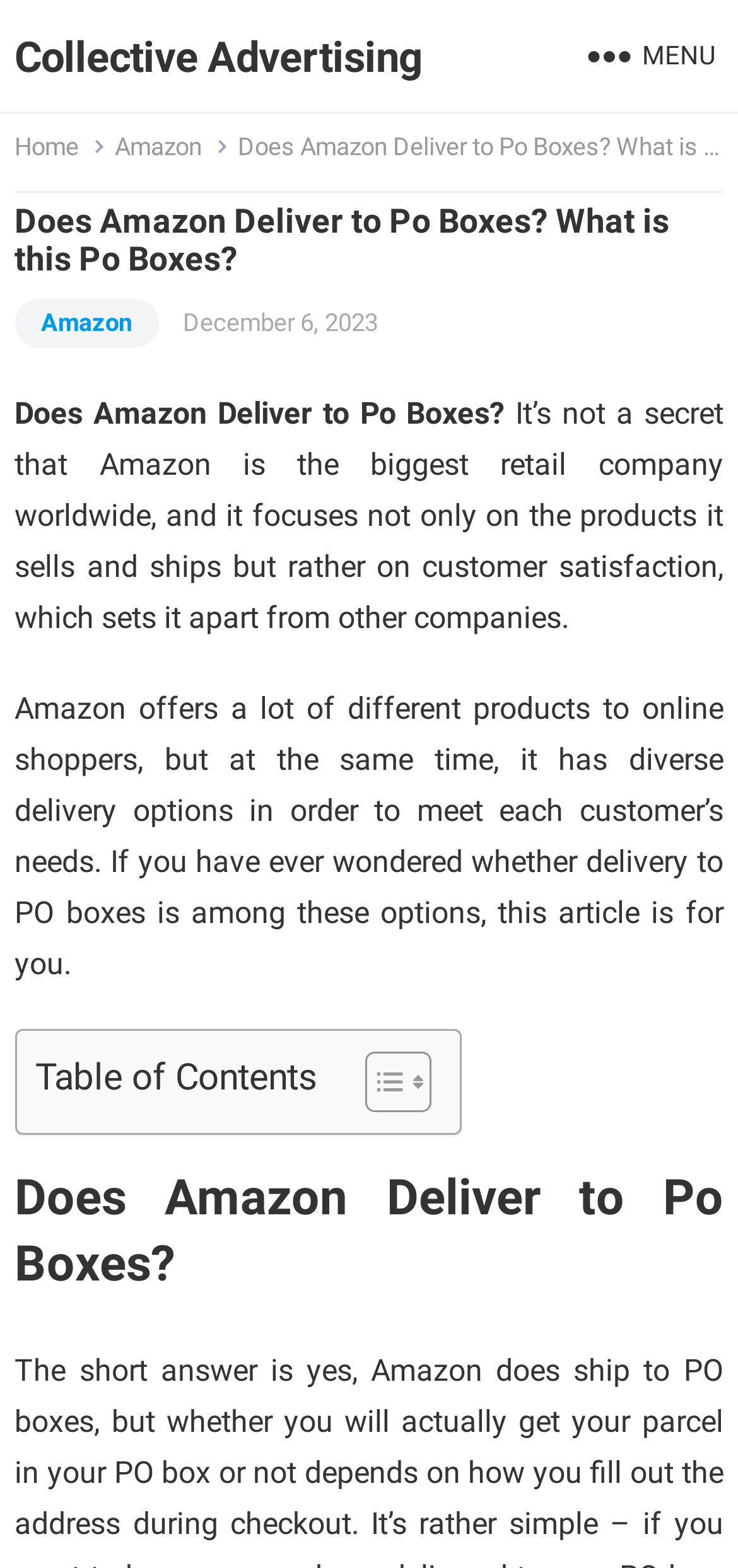What is the title of the first section?
Using the details from the image, give an elaborate explanation to answer the question.

I found the title of the first section by looking at the headings in the article, and the first one is 'Does Amazon Deliver to Po Boxes?'.